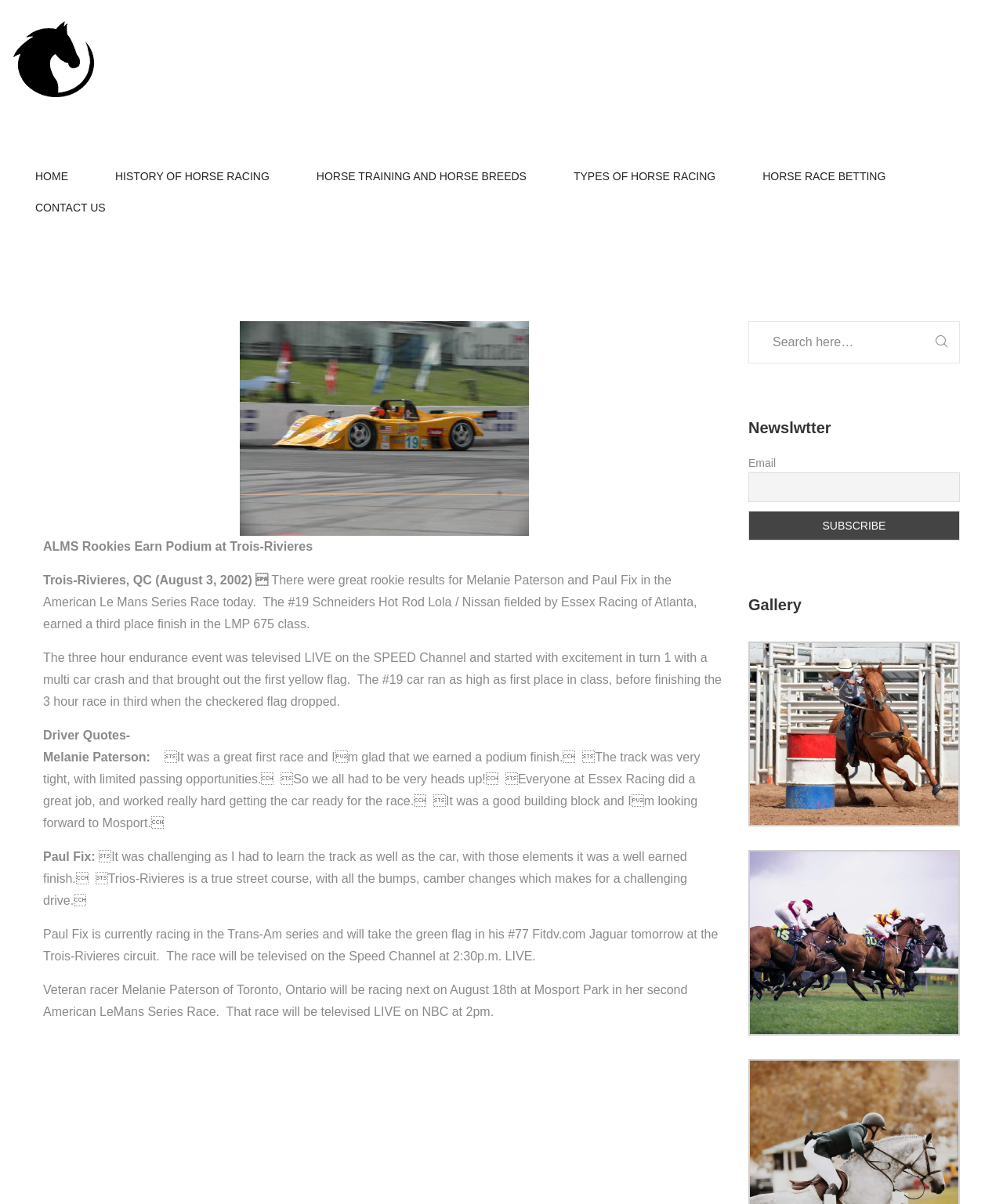Show the bounding box coordinates of the region that should be clicked to follow the instruction: "Subscribe to the newsletter."

[0.746, 0.424, 0.957, 0.449]